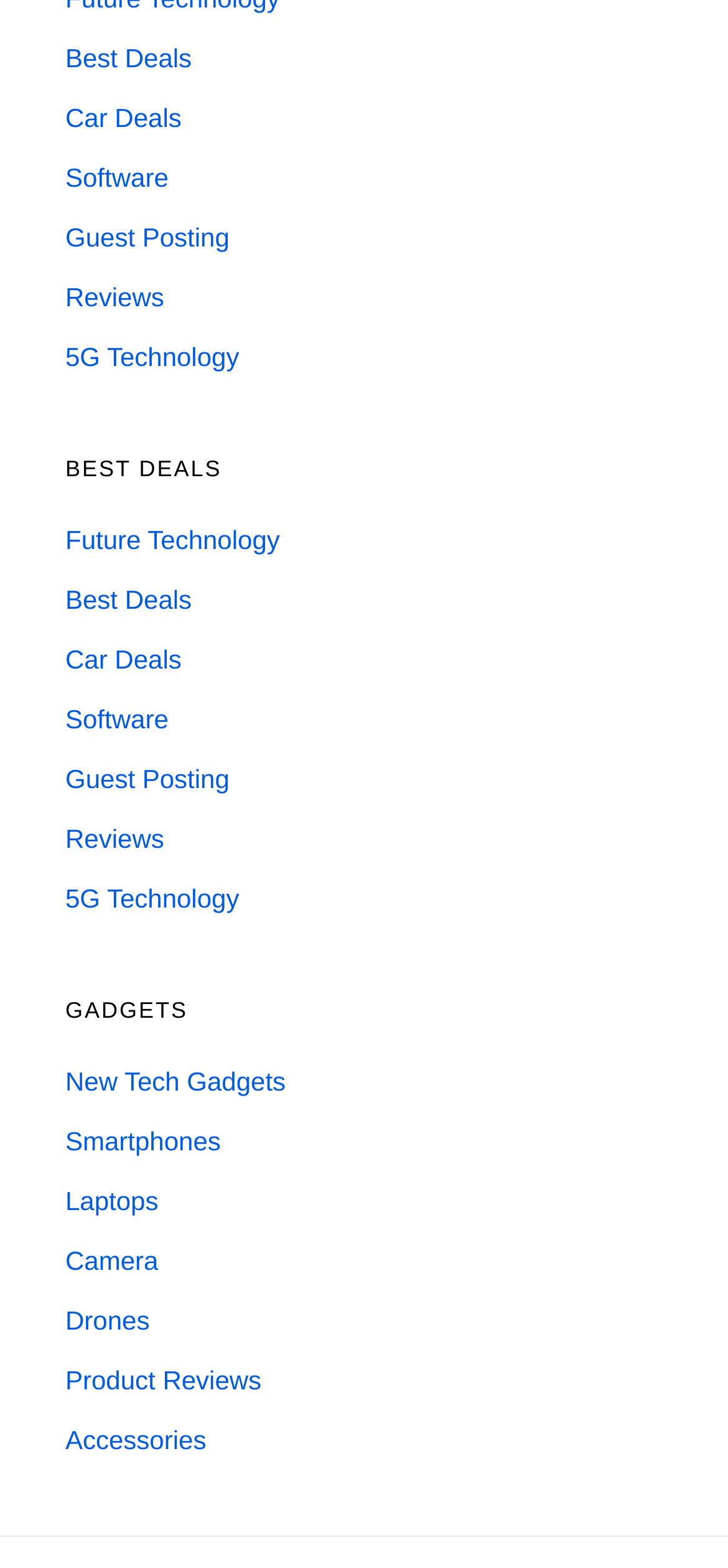Find the bounding box coordinates for the UI element that matches this description: "New Tech Gadgets".

[0.09, 0.68, 0.392, 0.699]